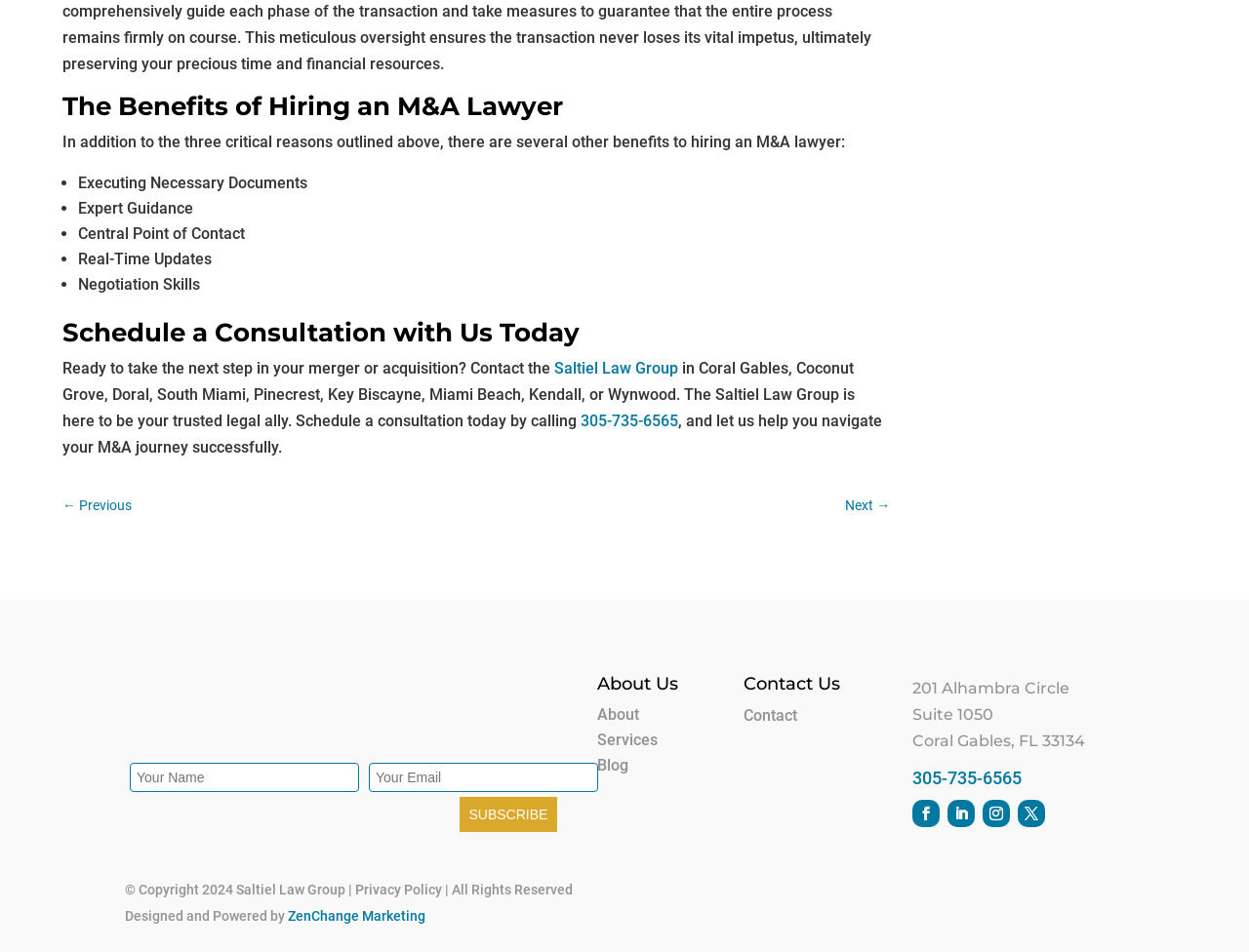Use a single word or phrase to respond to the question:
What is the name of the law group?

Saltiel Law Group